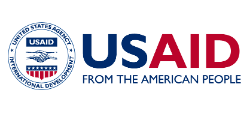Provide a comprehensive description of the image.

The image features the logo of the United States Agency for International Development (USAID), prominently displaying the agency's name in bold, blue letters with a red accent. Below, the phrase “FROM THE AMERICAN PEOPLE” is written in a smaller font, emphasizing the agency's commitment to humanitarian assistance and development efforts on behalf of the American populace. The logo is accompanied by a seal featuring an eagle, symbolizing strength and freedom, alongside graphic elements representing international development. This imagery underlines USAID's mission to promote social progress and economic stability globally, particularly in the context of their support in initiatives such as the Breakthrough ACTION project.